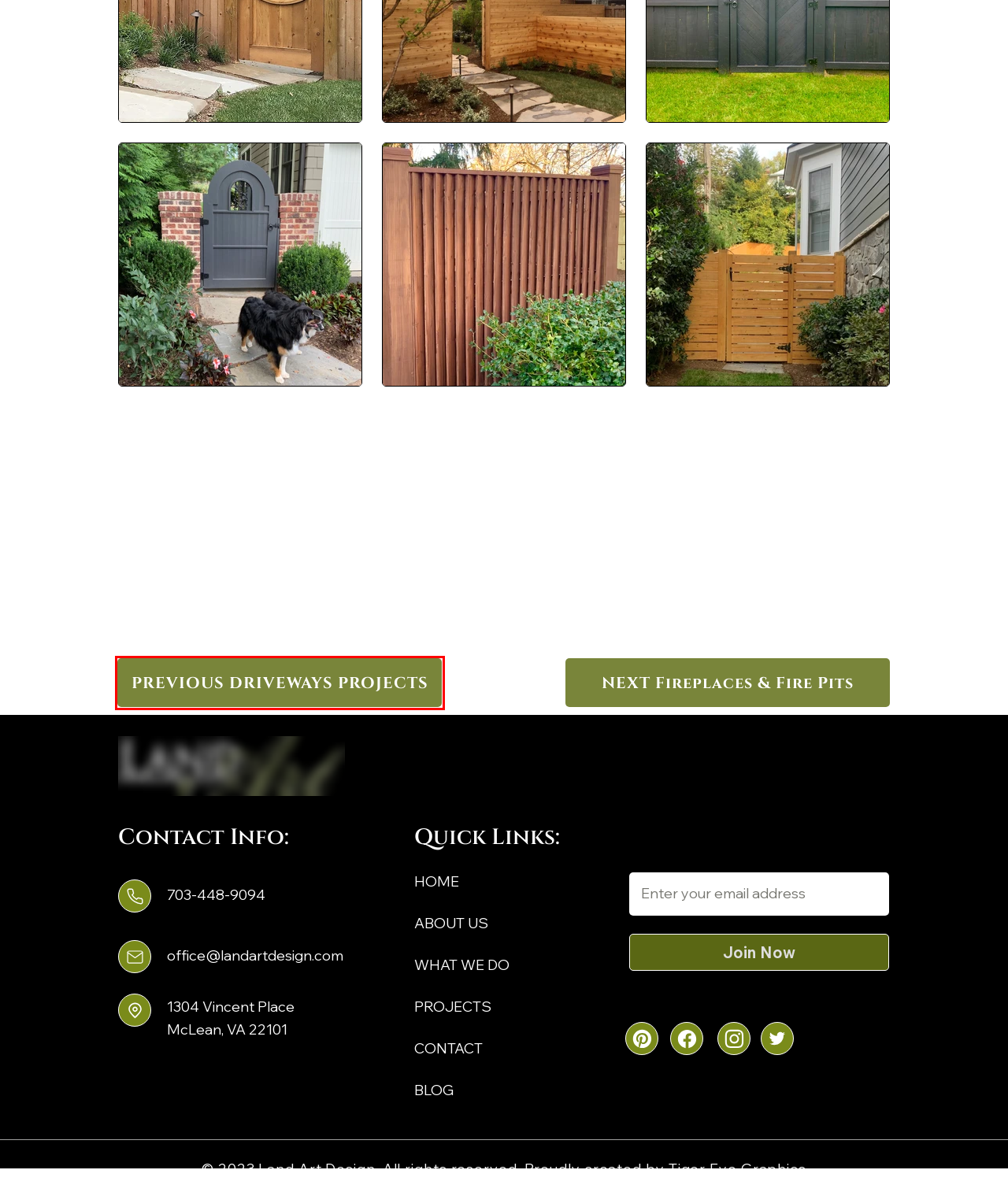Analyze the screenshot of a webpage that features a red rectangle bounding box. Pick the webpage description that best matches the new webpage you would see after clicking on the element within the red bounding box. Here are the candidates:
A. Custom Fireplaces & Fire Pits | Land Art Design - Create Cozy Outdoor Gatherings | McClean, VA
B. BLOG |  Land Art Design
C. Website Development Company Flourtown | Website Design Company in Flourtown
D. Transform Your Landscape with Stunning Custom Land Art Designs | Land Art Design | Mclean VA 22101
E. Land Art Design Projects | Custom Land Art Design Company | McClean, VA
F. Custom Decks | Land Art Design - Elevate Your Outdoor Living Space | McClean, VA
G. Contact Land Art Design | Custom Landscaping Solutions - Get in Touch Today | McClean, VA
H. About Land Art Design | Custom Land Art Design Company | McClean, VA

F